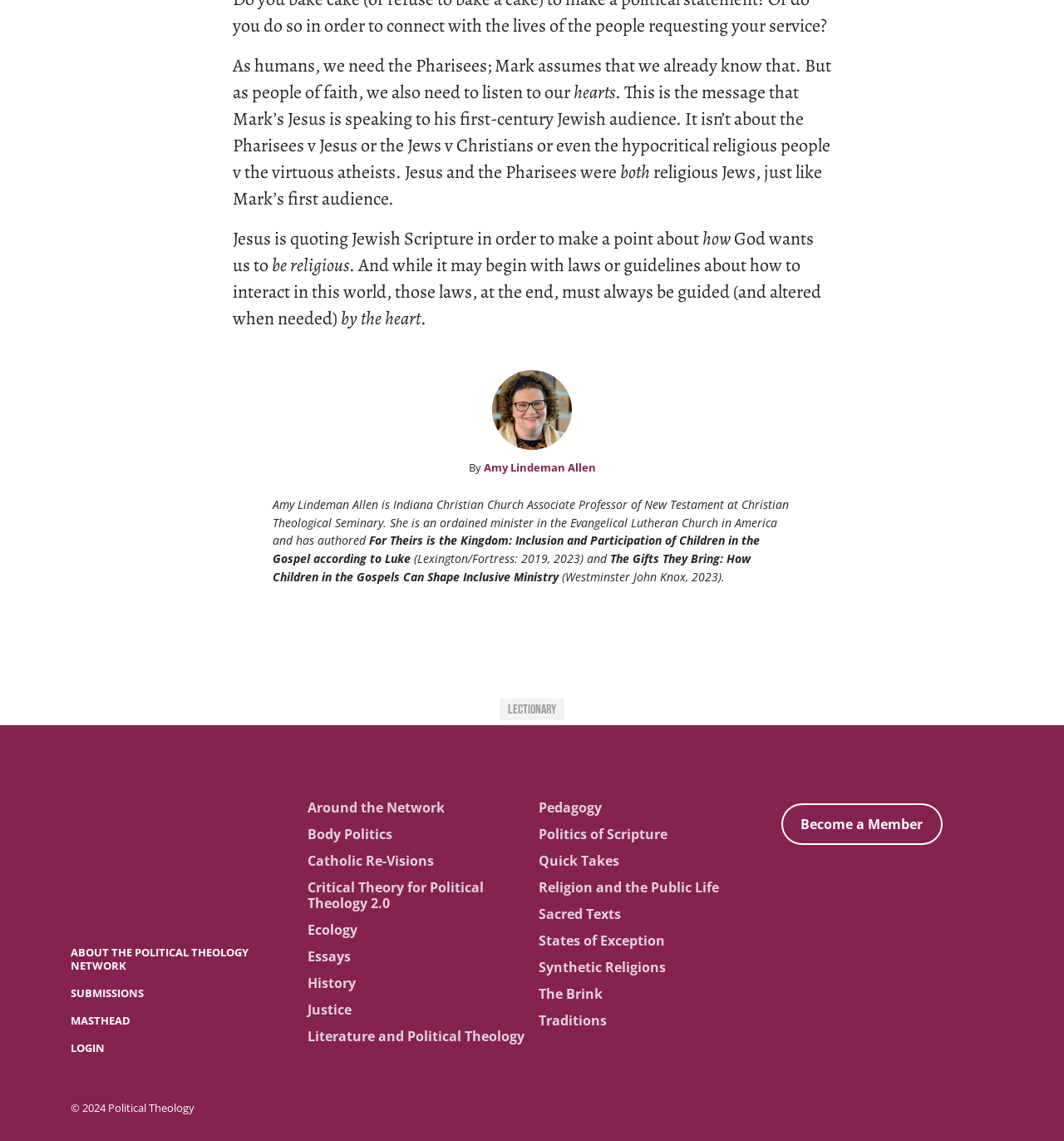Observe the image and answer the following question in detail: What is the name of the book written by Amy Lindeman Allen?

One of the books written by Amy Lindeman Allen is 'For Theirs is the Kingdom: Inclusion and Participation of Children in the Gospel according to Luke', which is mentioned in the text.